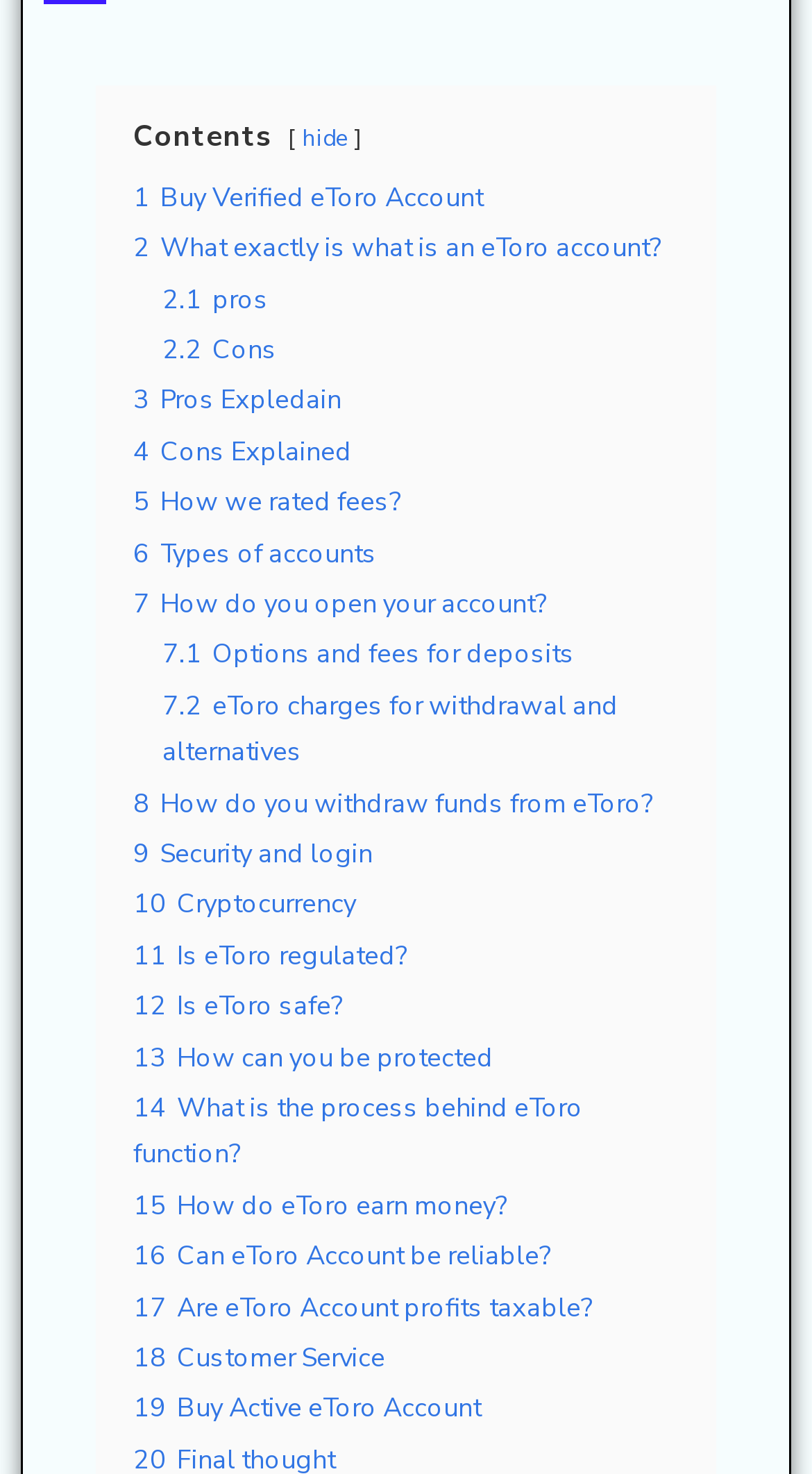Pinpoint the bounding box coordinates of the area that must be clicked to complete this instruction: "Check 'Customer Service'".

[0.164, 0.908, 0.474, 0.933]